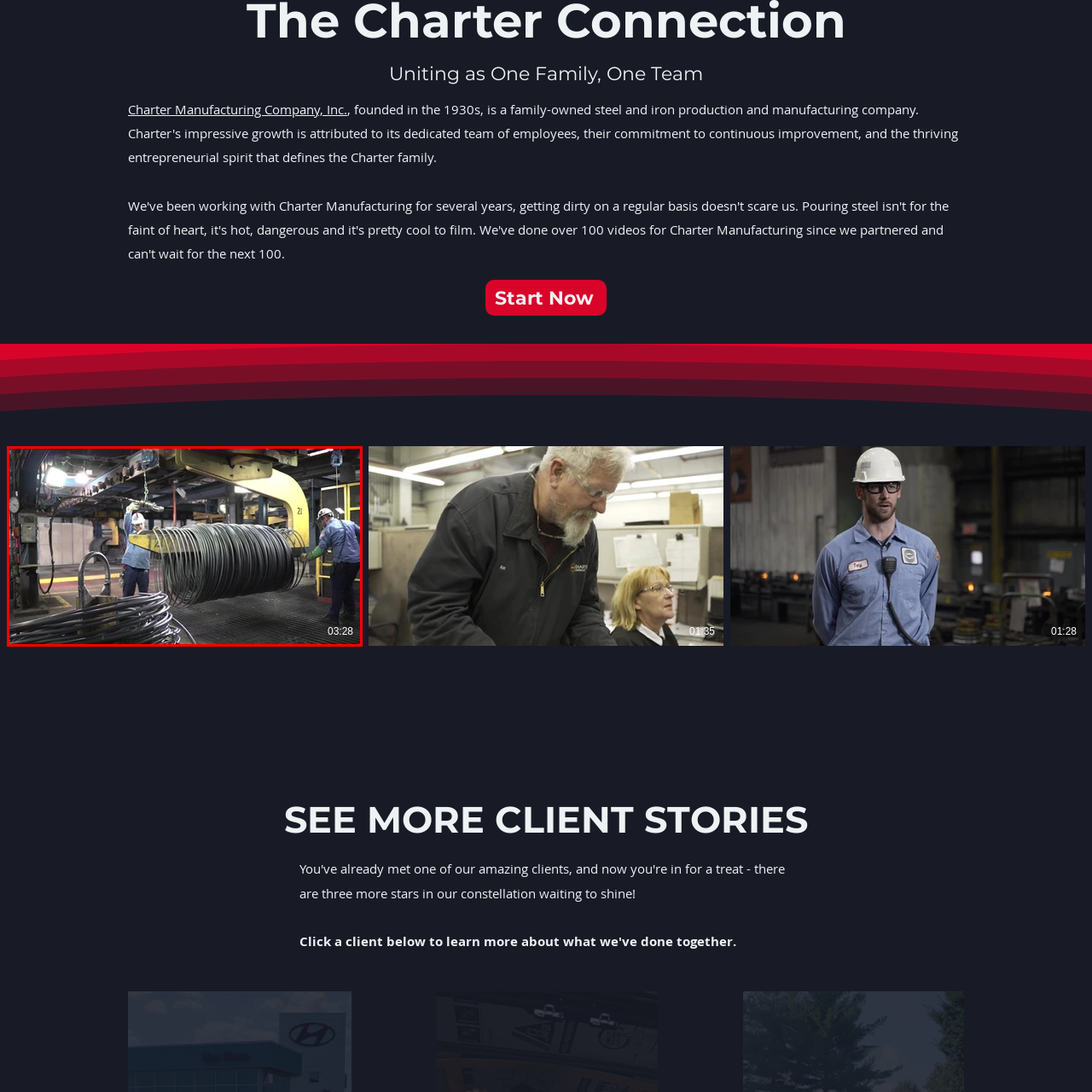Carefully scrutinize the image within the red border and generate a detailed answer to the following query, basing your response on the visual content:
What is being lifted by the crane?

The crane is lifting a large coil of metallic wire, which is being skillfully managed by the worker on the left side of the image, as described in the caption.